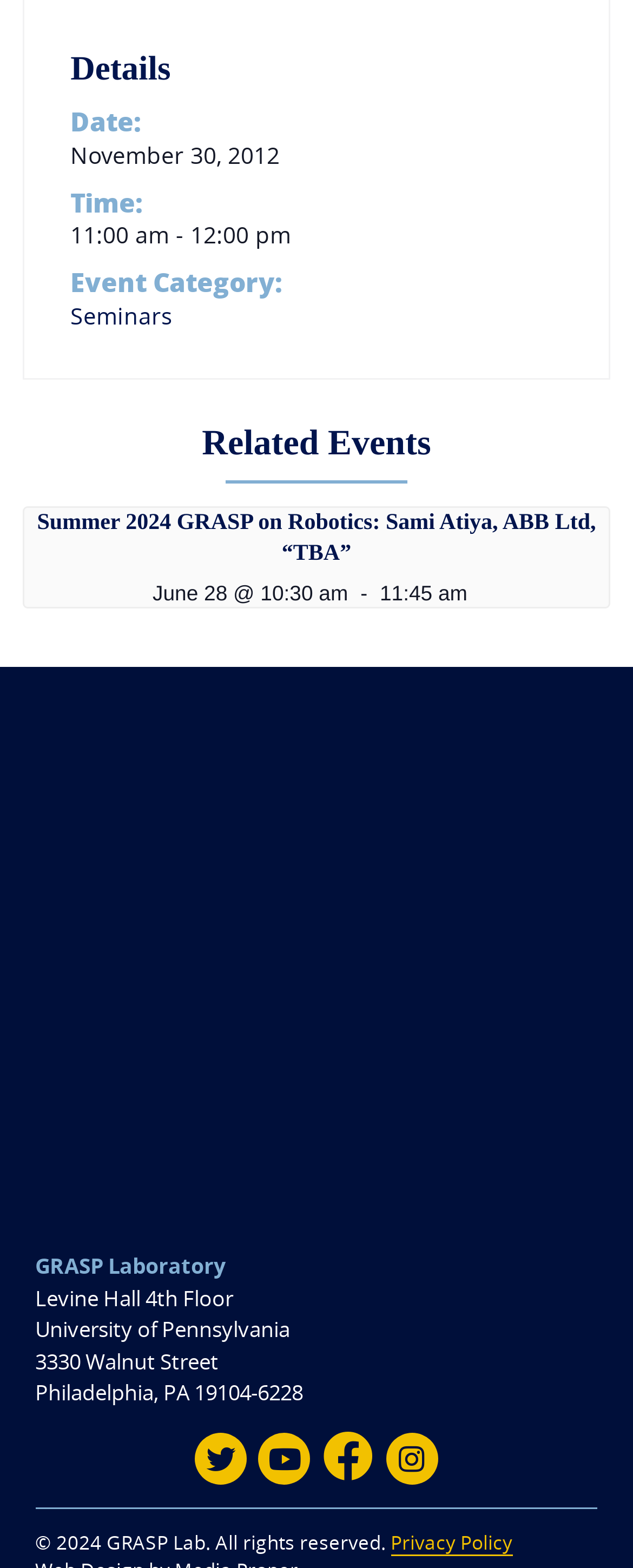Please study the image and answer the question comprehensively:
What is the category of the event?

The category of the event can be found in the 'Details' section, where it is listed as 'Event Category: Seminars'.